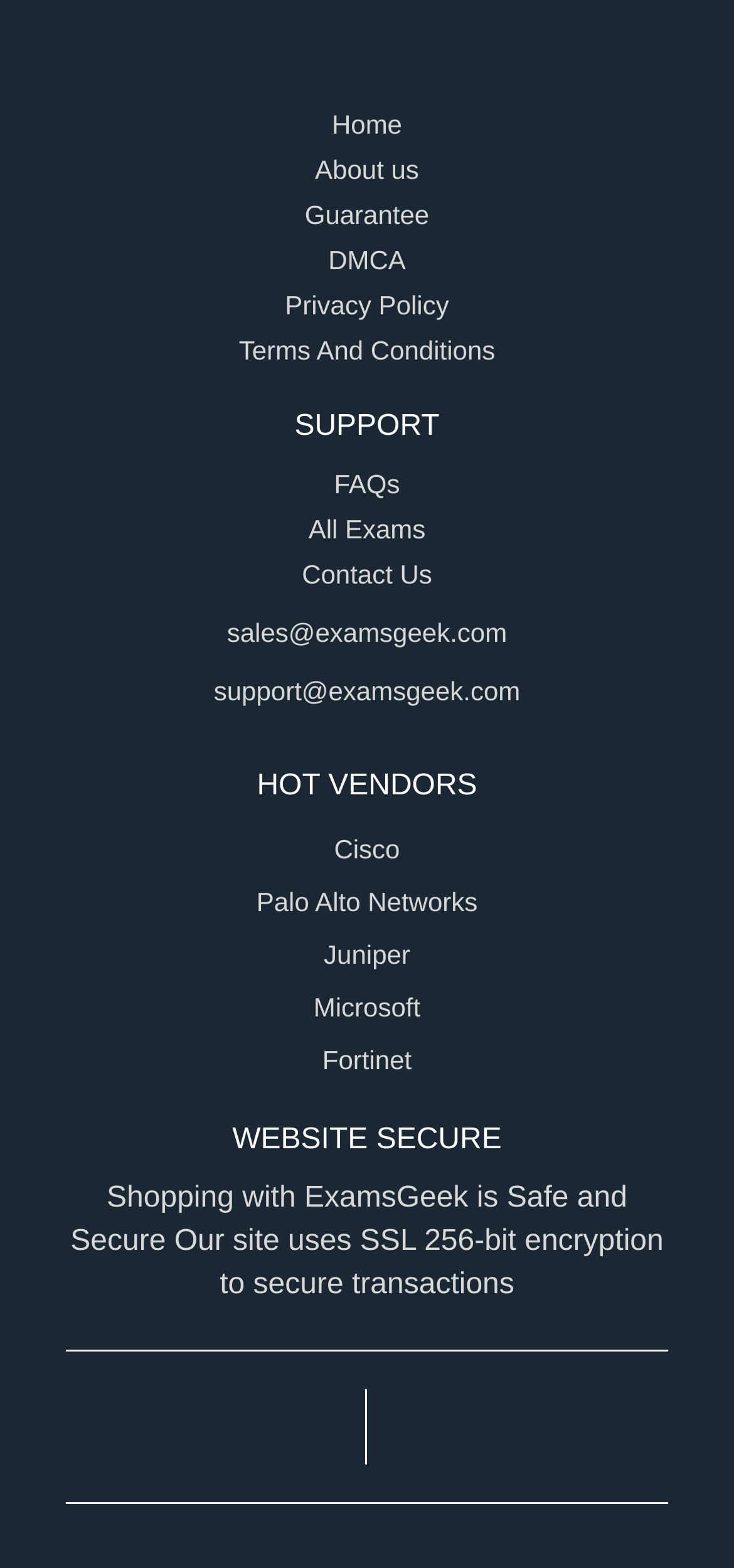Please specify the bounding box coordinates for the clickable region that will help you carry out the instruction: "Post a comment".

None